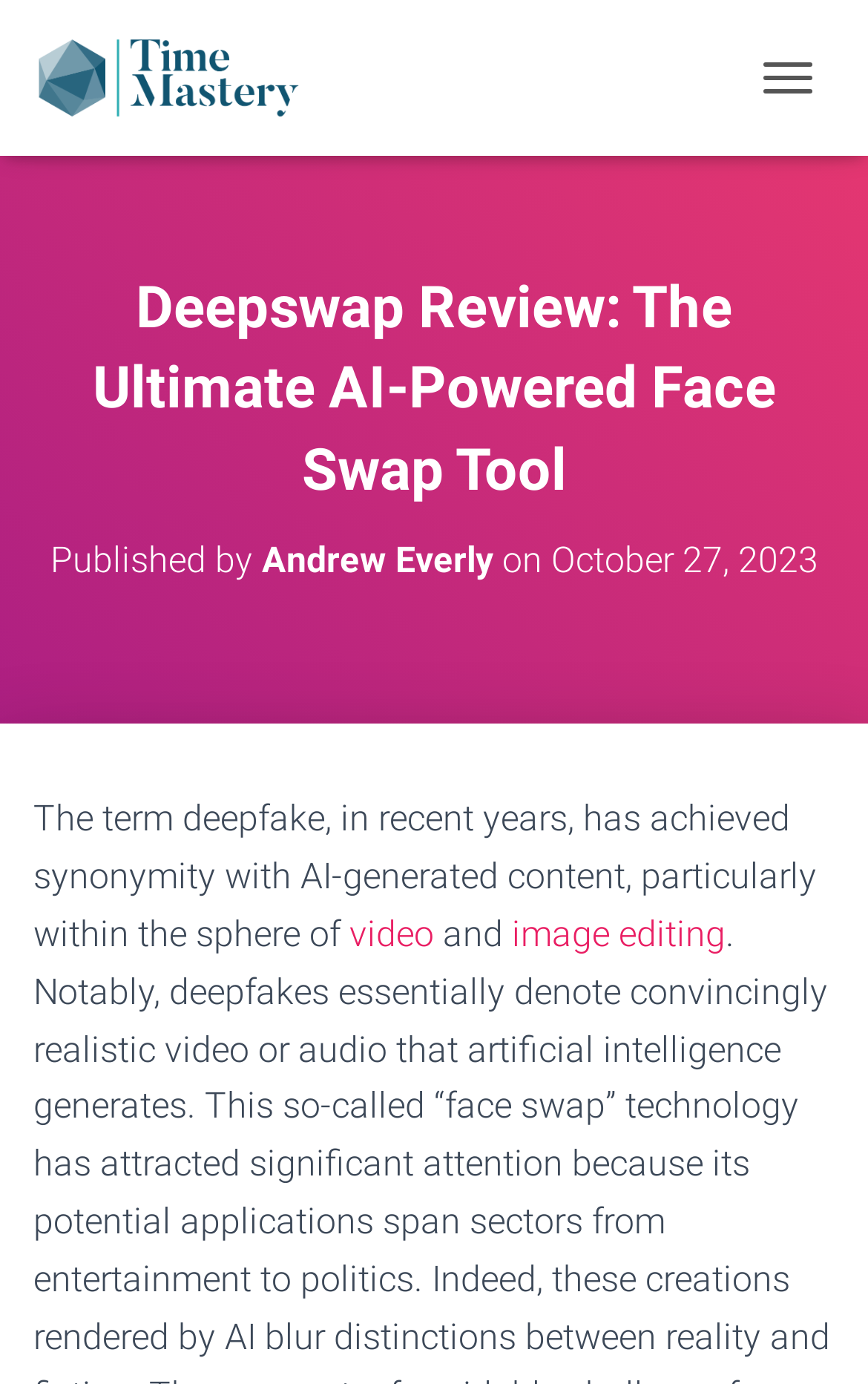What is the name of the website?
Refer to the image and give a detailed answer to the query.

The name of the website can be found in the link 'timemasteryblog.com' at the top of the webpage, which indicates that the current webpage is part of the timemasteryblog.com website.